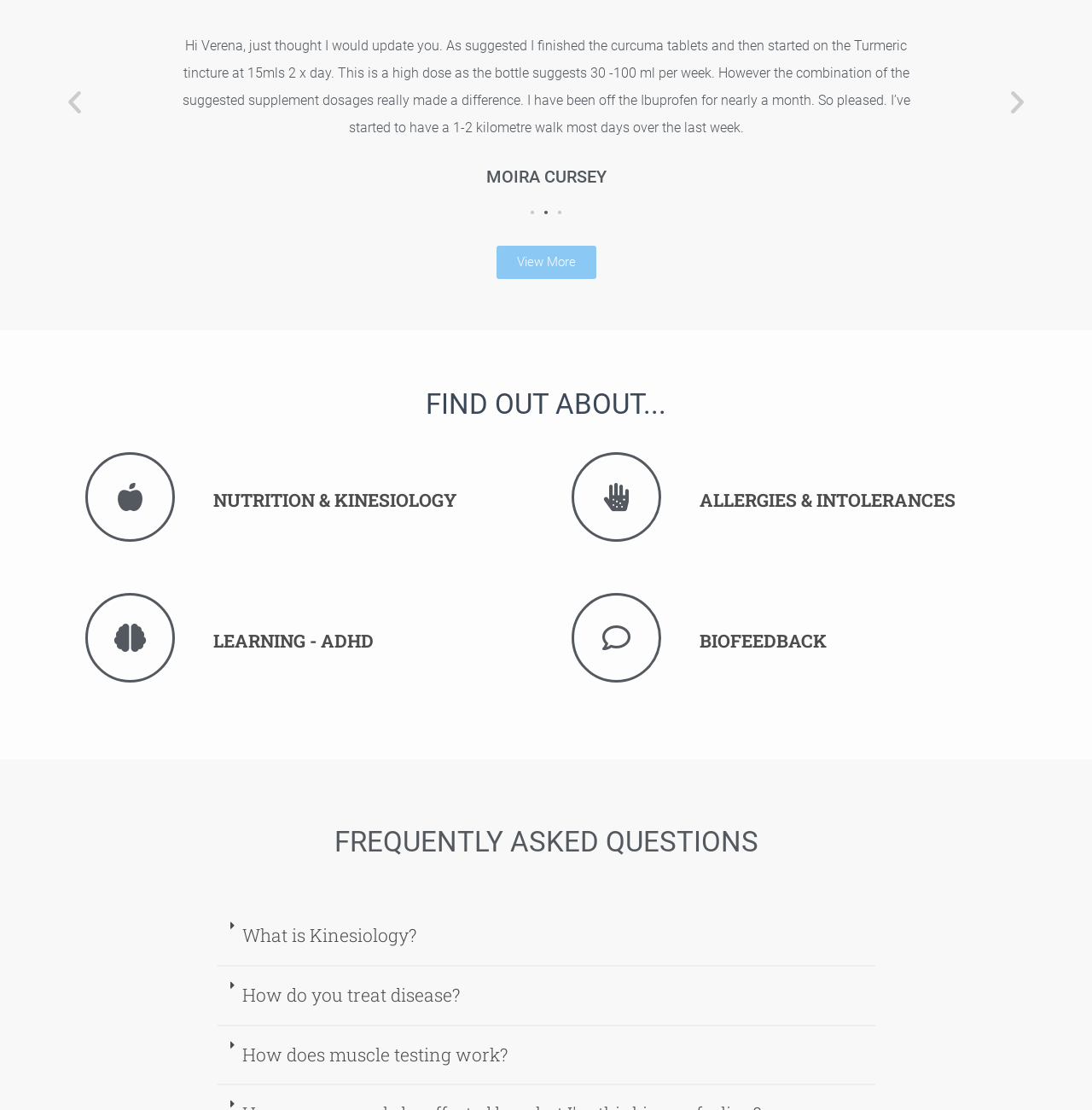What is the topic of the first heading?
Please respond to the question with a detailed and thorough explanation.

The first heading is 'FIND OUT ABOUT...', which is a heading element with the text 'FIND OUT ABOUT...'.